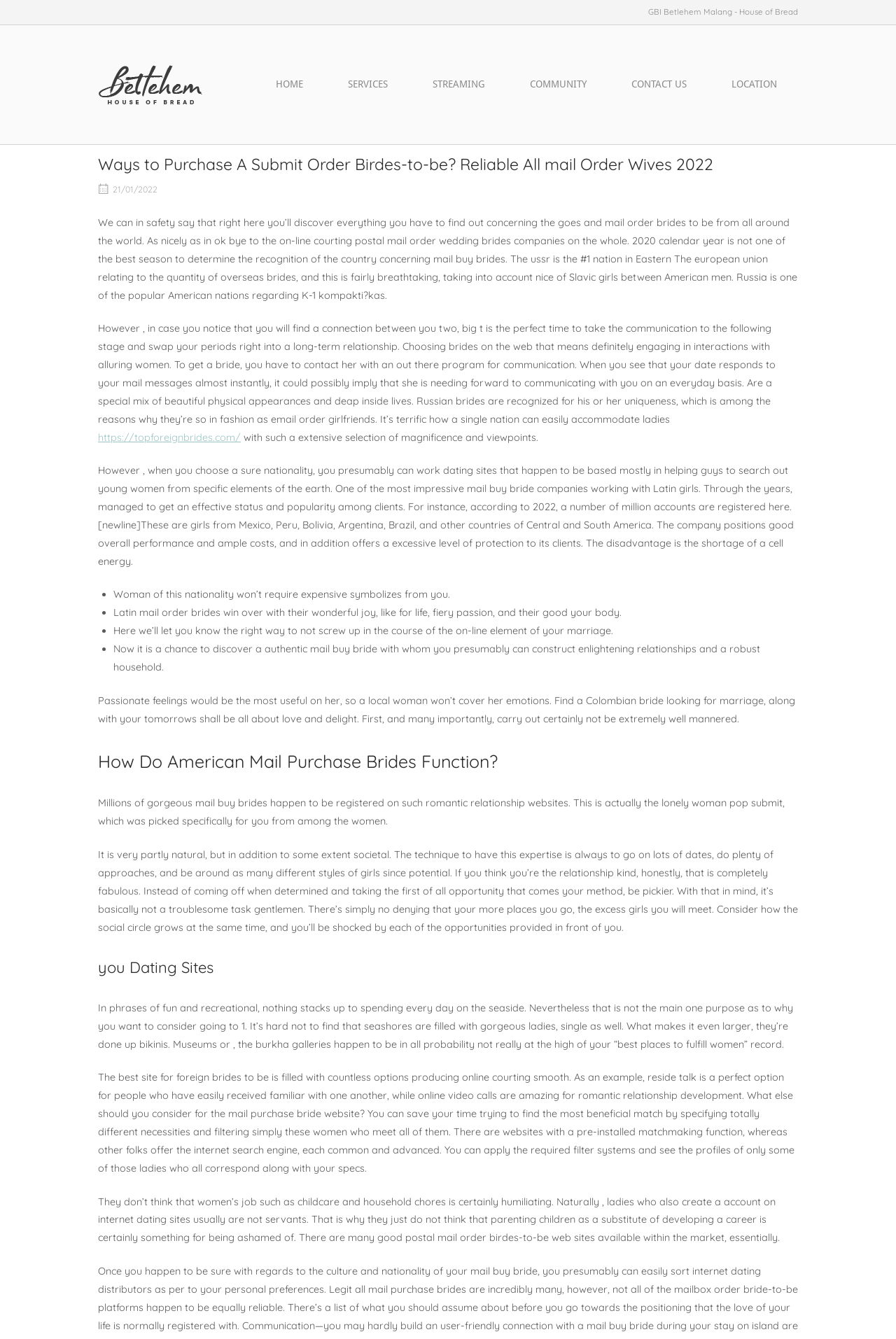What is the topic of the article?
Examine the webpage screenshot and provide an in-depth answer to the question.

The webpage contains several paragraphs of text that discuss mail order brides, including their characteristics, how to find them, and how to build relationships with them. Therefore, the topic of the article is mail order brides.